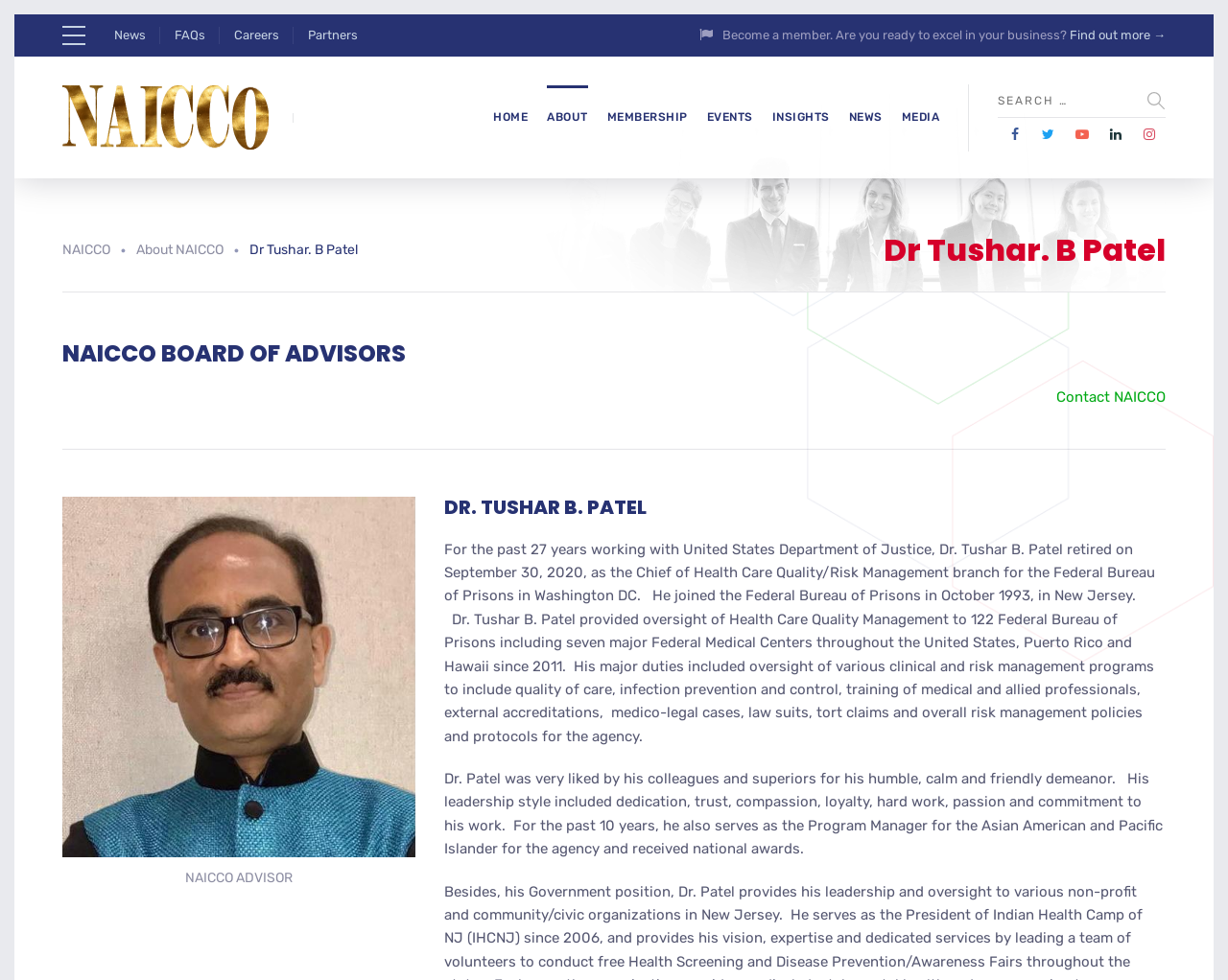Respond with a single word or phrase:
What is the position Dr. Patel held in the Federal Bureau of Prisons?

Chief of Health Care Quality/Risk Management